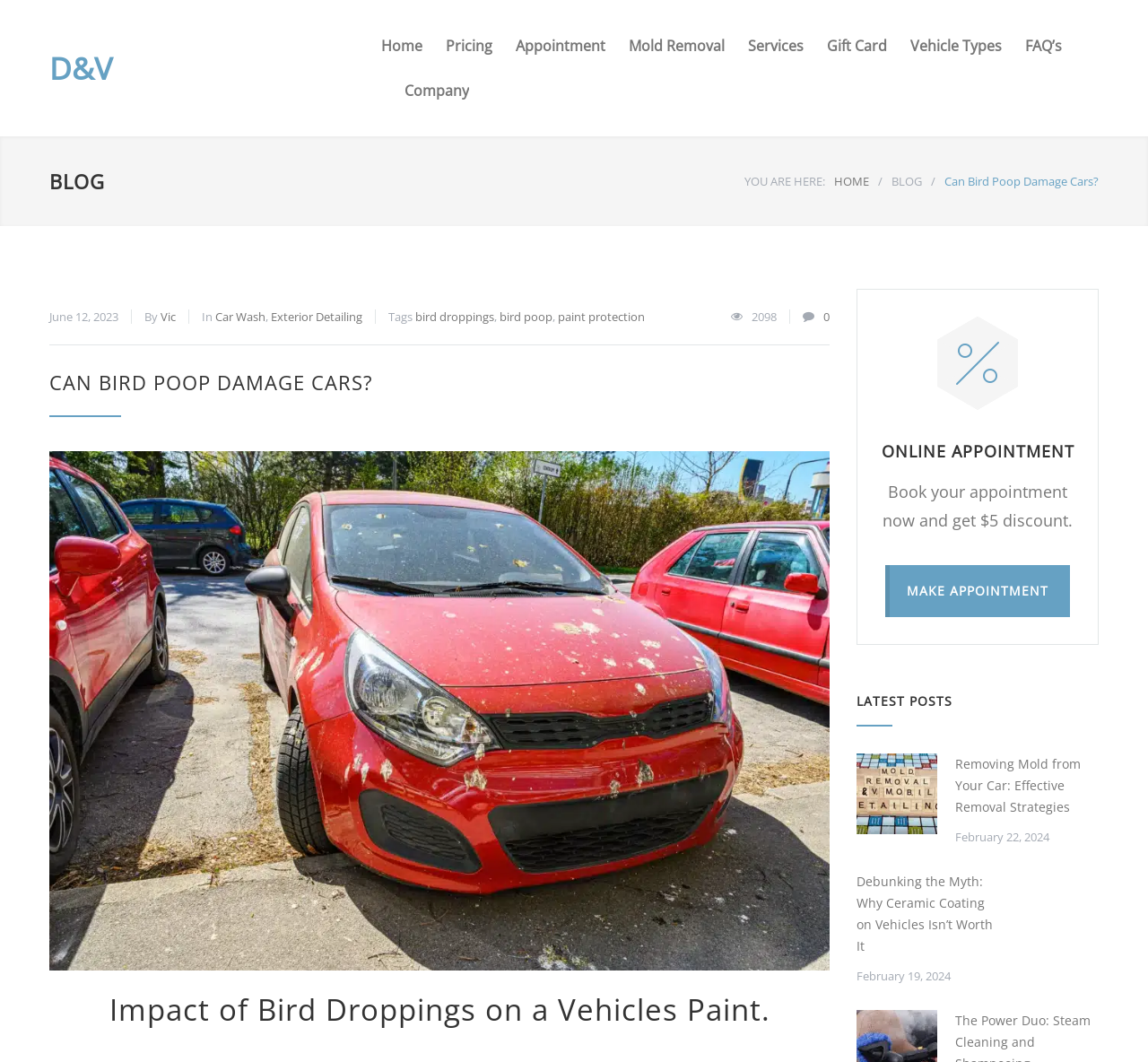Please specify the bounding box coordinates of the clickable section necessary to execute the following command: "Click on the 'MAKE APPOINTMENT' button".

[0.771, 0.532, 0.932, 0.581]